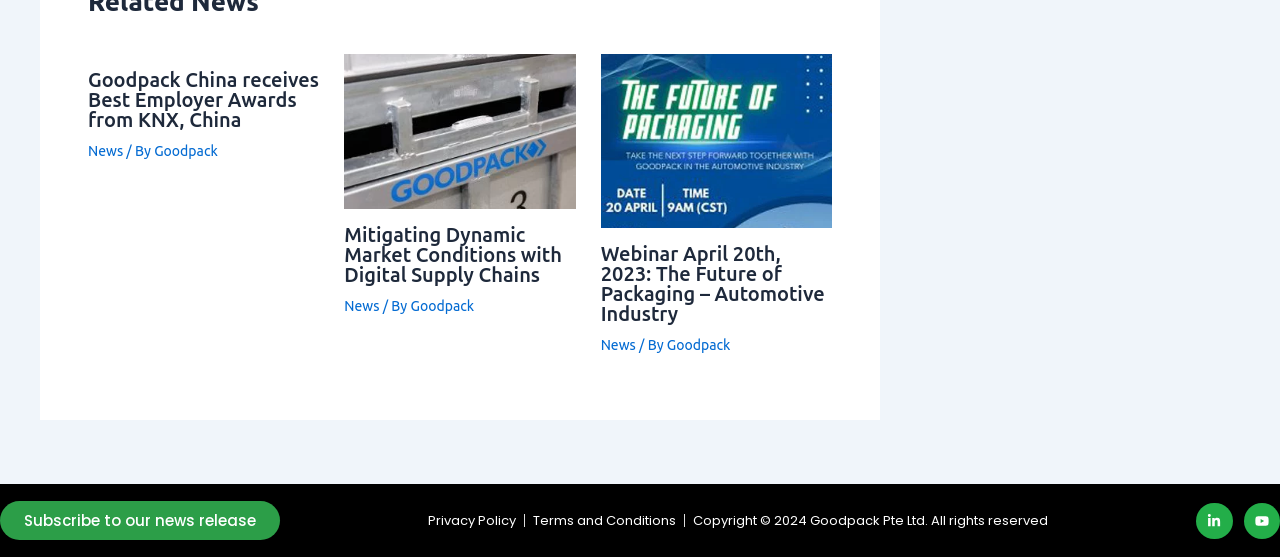What is the company name mentioned in the news articles? Please answer the question using a single word or phrase based on the image.

Goodpack